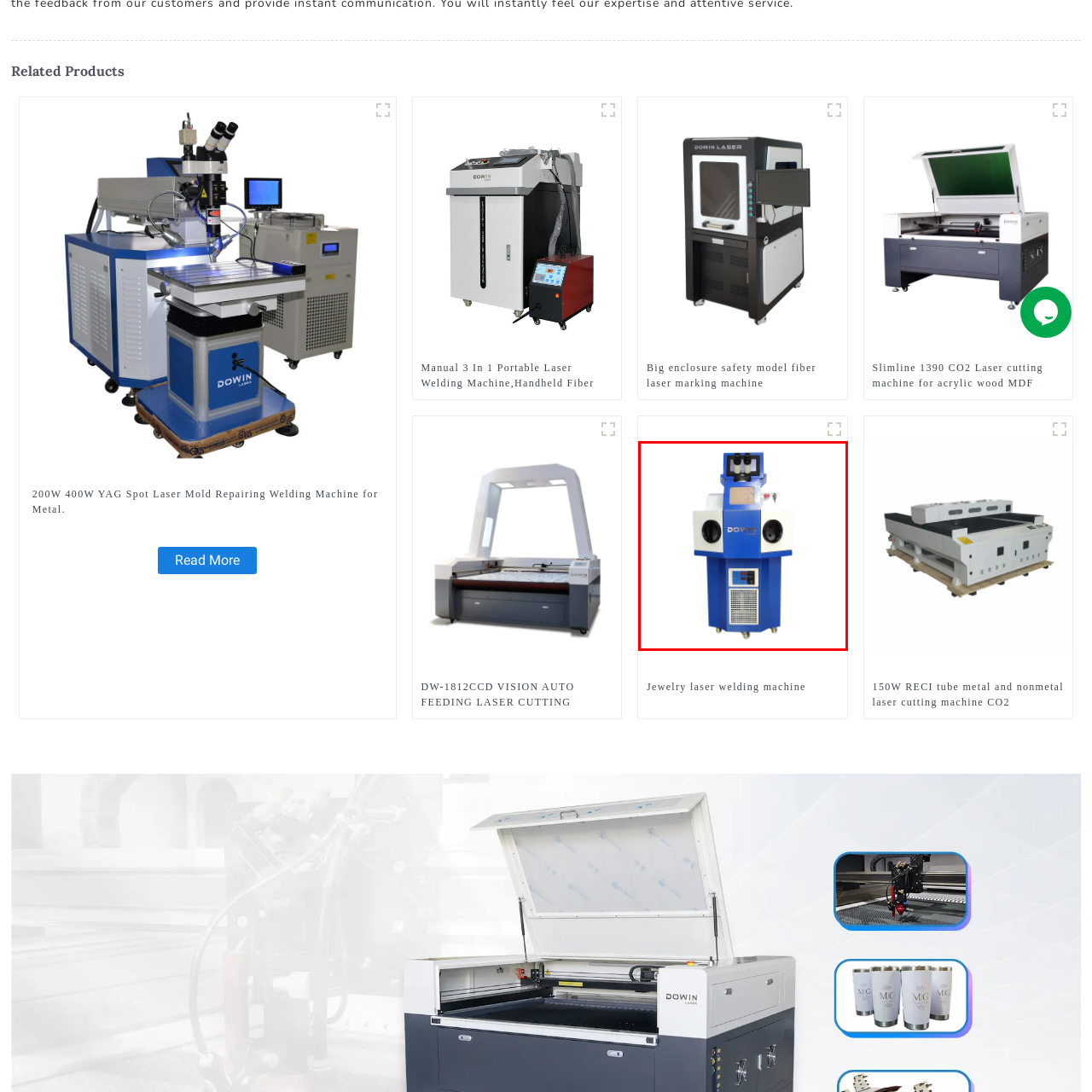Please examine the highlighted section of the image enclosed in the red rectangle and provide a comprehensive answer to the following question based on your observation: What is the brand of the jewelry laser welding machine?

The brand of the jewelry laser welding machine is DOWIN, which is clearly indicated by the prominent label 'DOWIN' displayed on the device as mentioned in the caption.